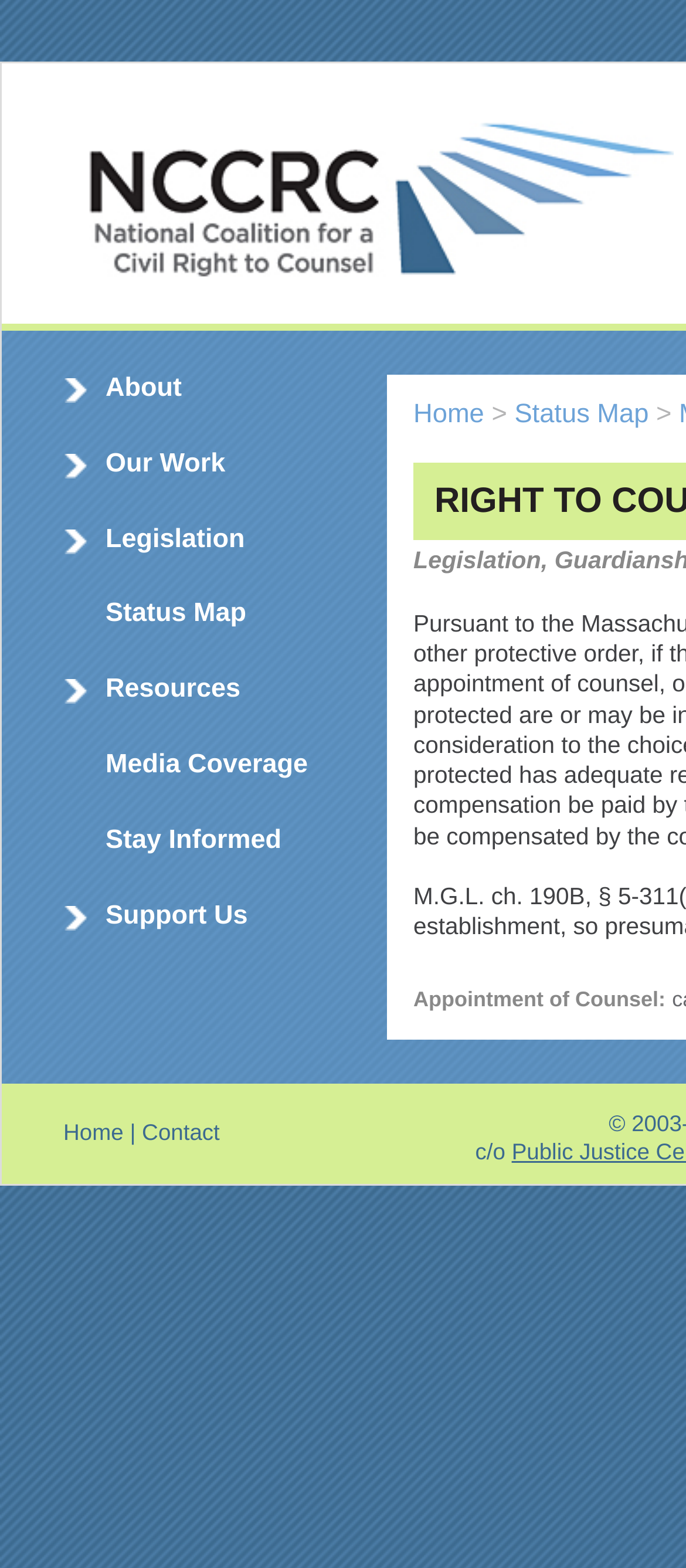Generate a thorough explanation of the webpage's elements.

The webpage is about "Right to Counsel" and has a navigation menu at the top with links to "Back to home page", "About", "Our Work", "Legislation", "Status Map", "Resources", "Media Coverage", "Stay Informed", and "Support Us". 

Below the navigation menu, there is a prominent link to "Home" on the top right corner. Next to it, there is a static text ">" and another link to "Status Map". 

Further down, there is a section with a heading "Appointment of Counsel:" followed by a static text " " (a non-breaking space). 

At the bottom of the page, there is a footer section with links to "Home", "Contact", and a static text "c/o" followed by some information.